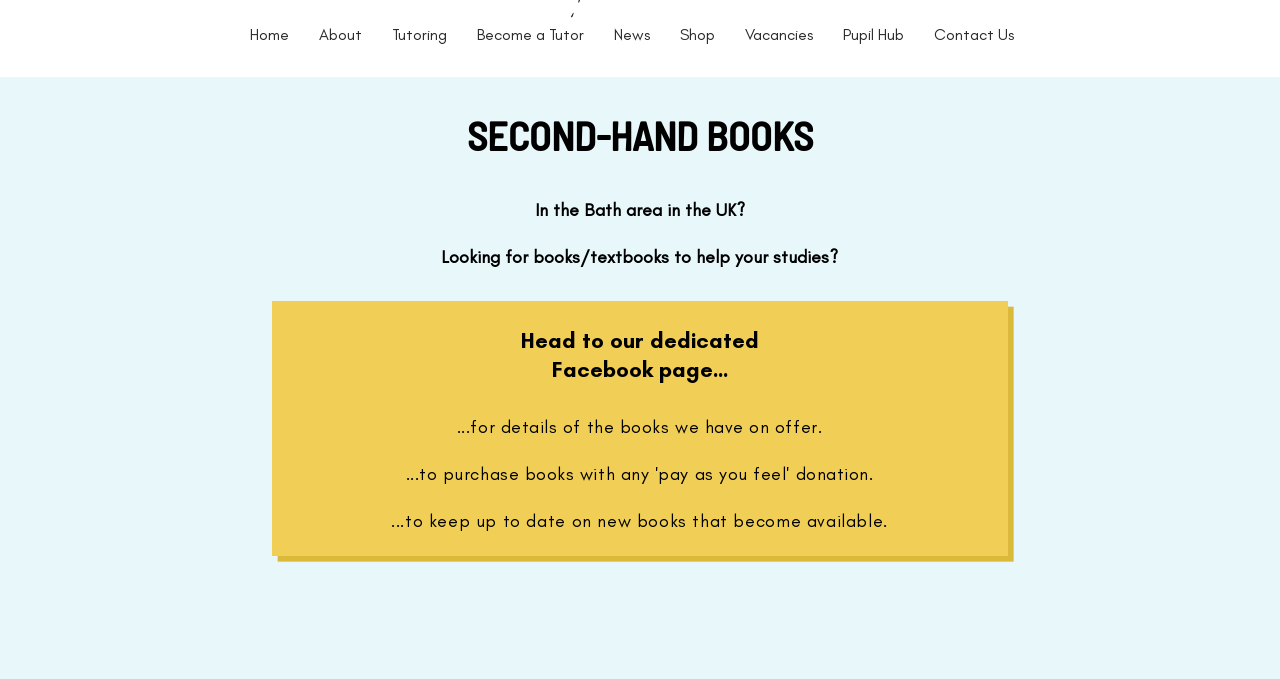What is the purpose of the website's 'Shop' section?
Give a one-word or short-phrase answer derived from the screenshot.

To purchase books